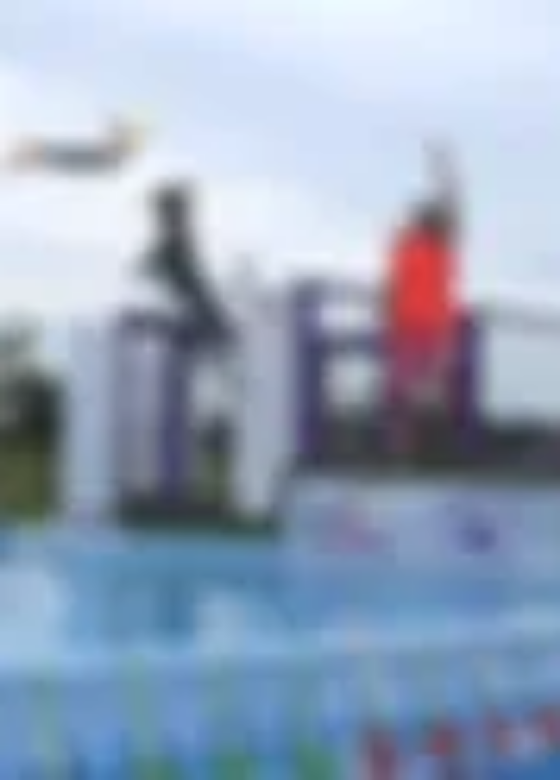Offer a detailed narrative of the image's content.

In this dynamic scene, two participants engage in a thrilling dock diving event, showcasing their skills in a vibrant water setting. One individual, dressed in bright red, stands confidently on the edge of a colorful platform, readying themselves for an impressive leap. Nearby, a second participant appears poised and focused, capturing the anticipation of the moment. Above them, a dog dives gracefully into the shimmering blue water below, embodying the fun and excitement of the sport. This lively atmosphere, filled with energy and enthusiasm, highlights the joys of dock diving and swimming, perfect for both pets and their handlers. The activity invites spectators to learn more about swimming lessons, jumping games, and aquatic fun, encouraging participation in these exhilarating summer activities.